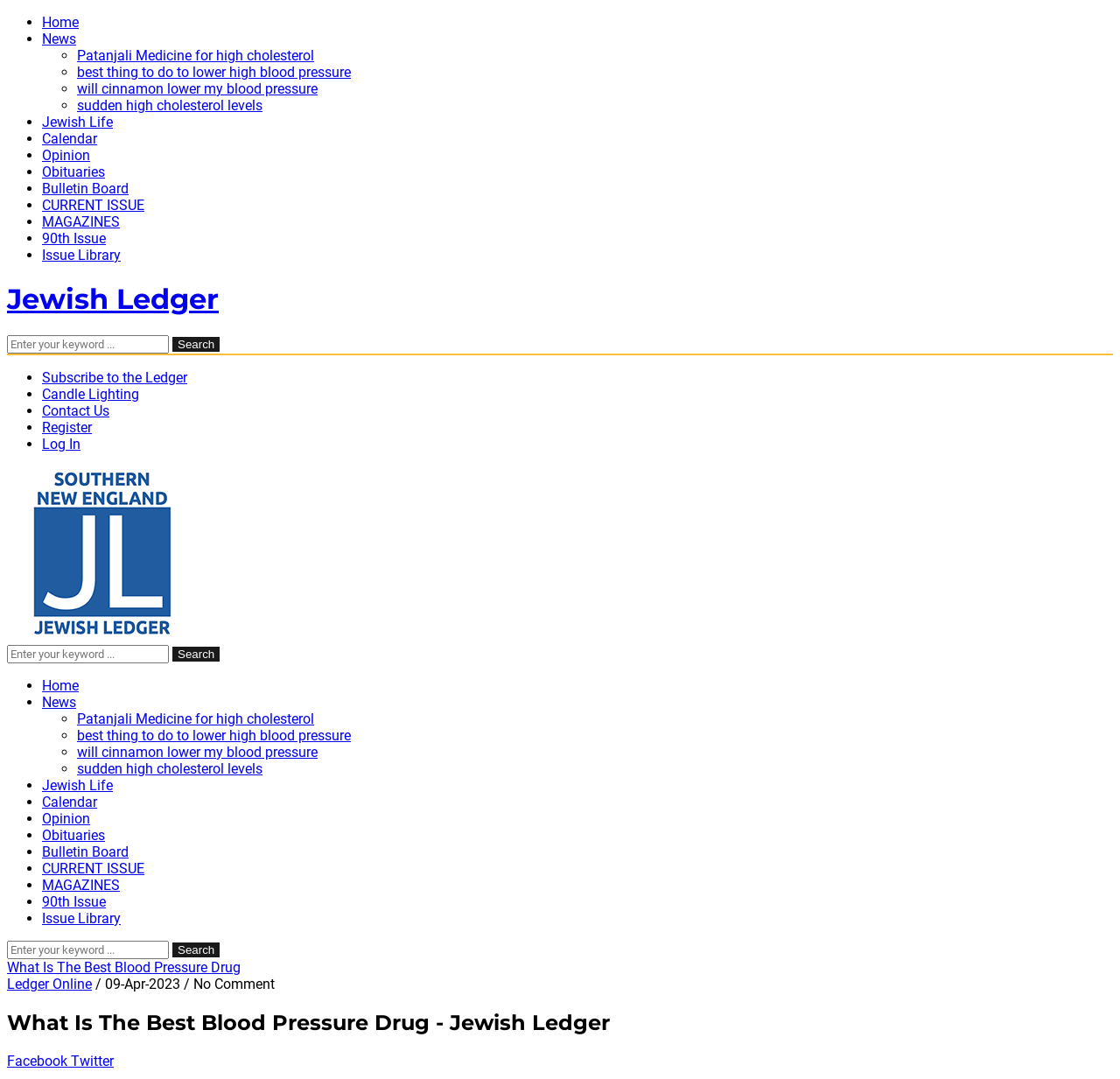Illustrate the webpage's structure and main components comprehensively.

The webpage is a news website, specifically the Jewish Ledger, with a focus on health-related topics. At the top, there is a navigation menu with links to various sections, including "Home", "News", "Jewish Life", "Calendar", "Opinion", "Obituaries", "Bulletin Board", "CURRENT ISSUE", "MAGAZINES", "90th Issue", and "Issue Library". These links are arranged horizontally, with list markers ("•" or "◦") preceding each link.

Below the navigation menu, there is a prominent heading "Jewish Ledger" with a link to the website's homepage. Next to it, there is a search bar with a text box and a "Search" button.

The main content of the webpage appears to be a list of health-related articles or news stories, with links to each article. The articles are arranged vertically, with list markers ("◦") preceding each link. The article titles include "Patanjali Medicine for high cholesterol", "best thing to do to lower high blood pressure", "will cinnamon lower my blood pressure", and "sudden high cholesterol levels".

At the bottom of the webpage, there is a repeat of the navigation menu, followed by another search bar with a text box and a "Search" button.